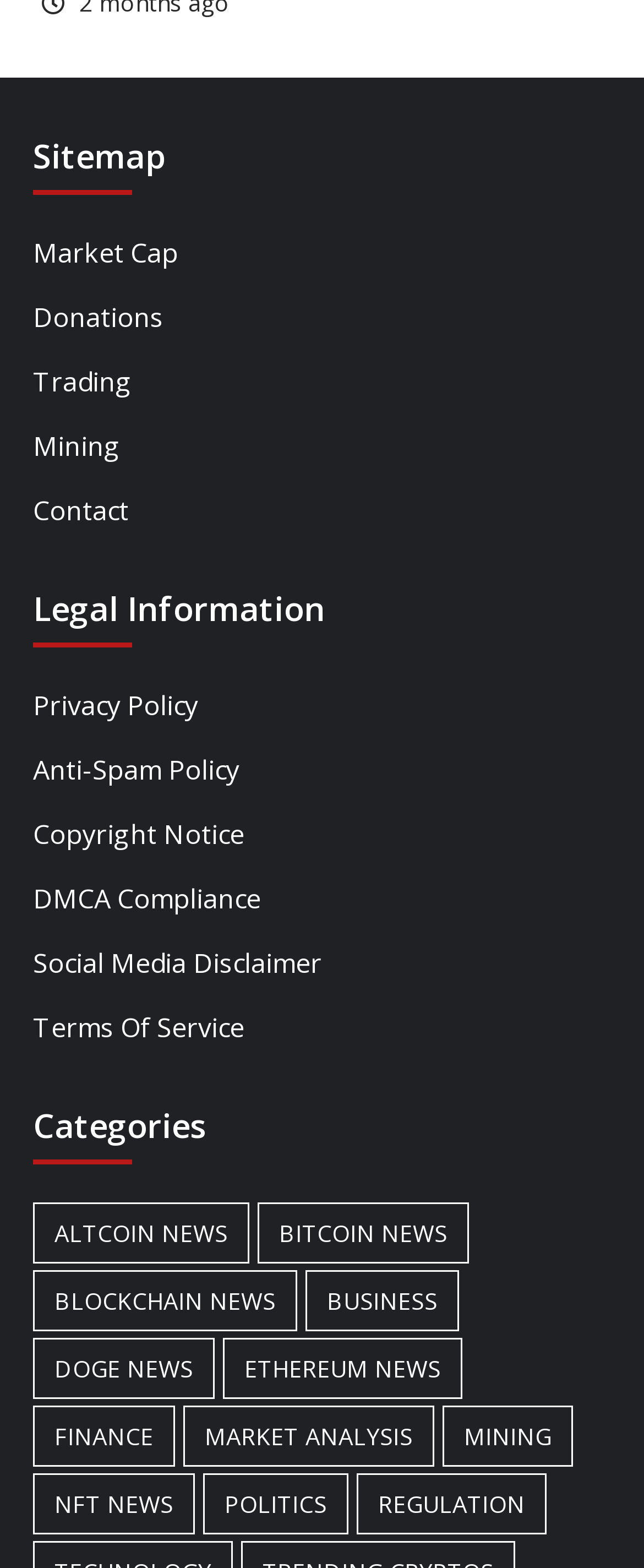Specify the bounding box coordinates of the element's region that should be clicked to achieve the following instruction: "Click on Market Cap". The bounding box coordinates consist of four float numbers between 0 and 1, in the format [left, top, right, bottom].

[0.051, 0.149, 0.949, 0.184]